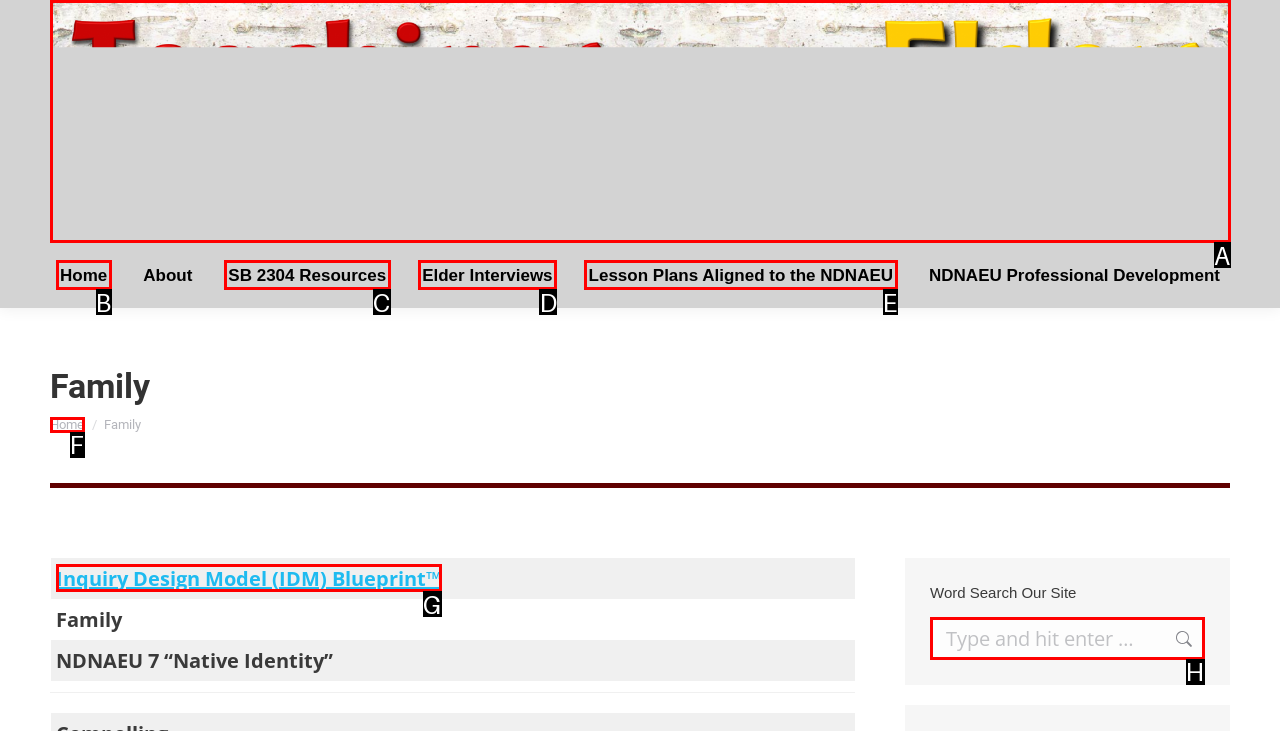Tell me the correct option to click for this task: Search for something on the site
Write down the option's letter from the given choices.

H